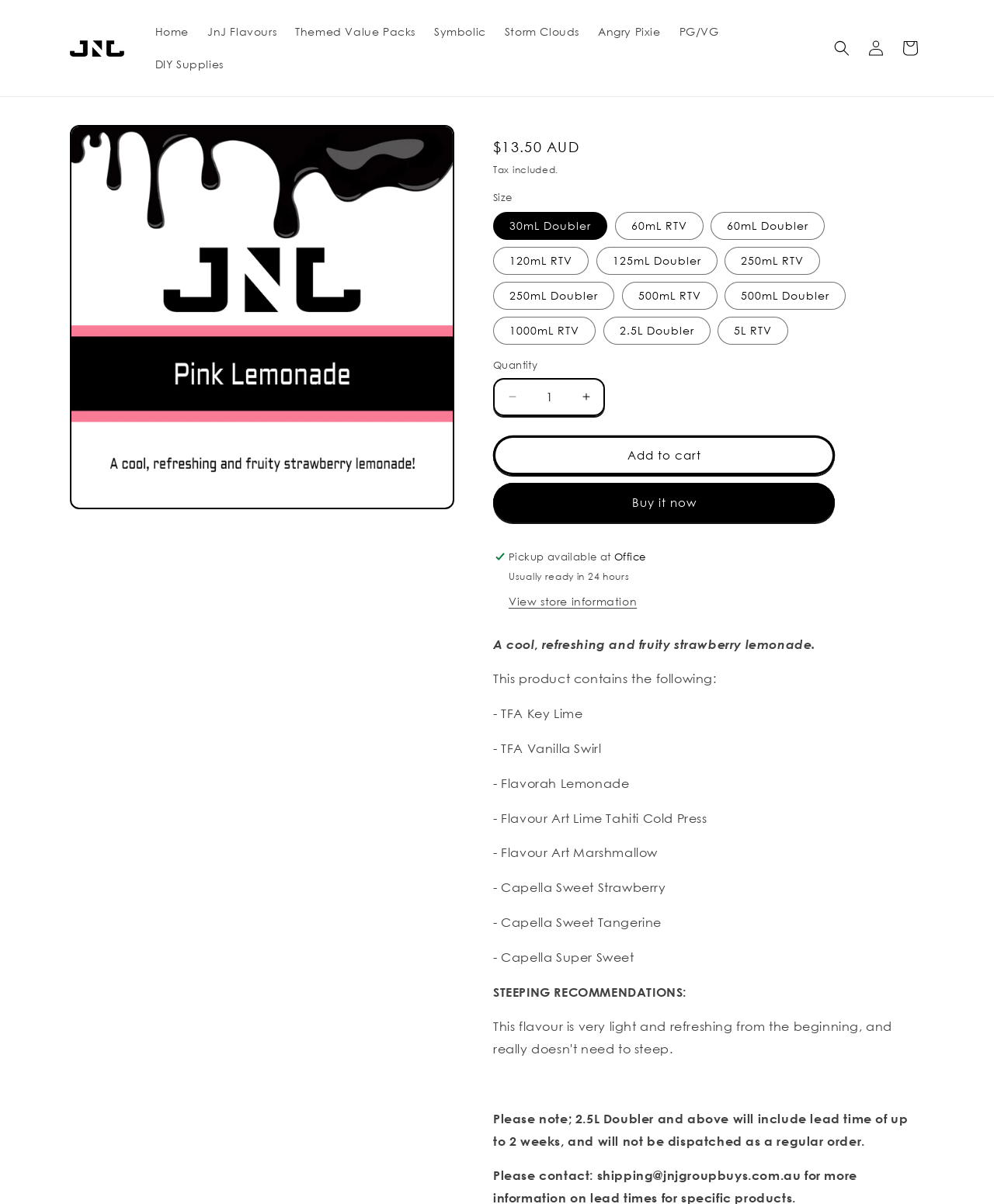Find the bounding box coordinates for the area that should be clicked to accomplish the instruction: "View cart contents".

[0.898, 0.026, 0.933, 0.054]